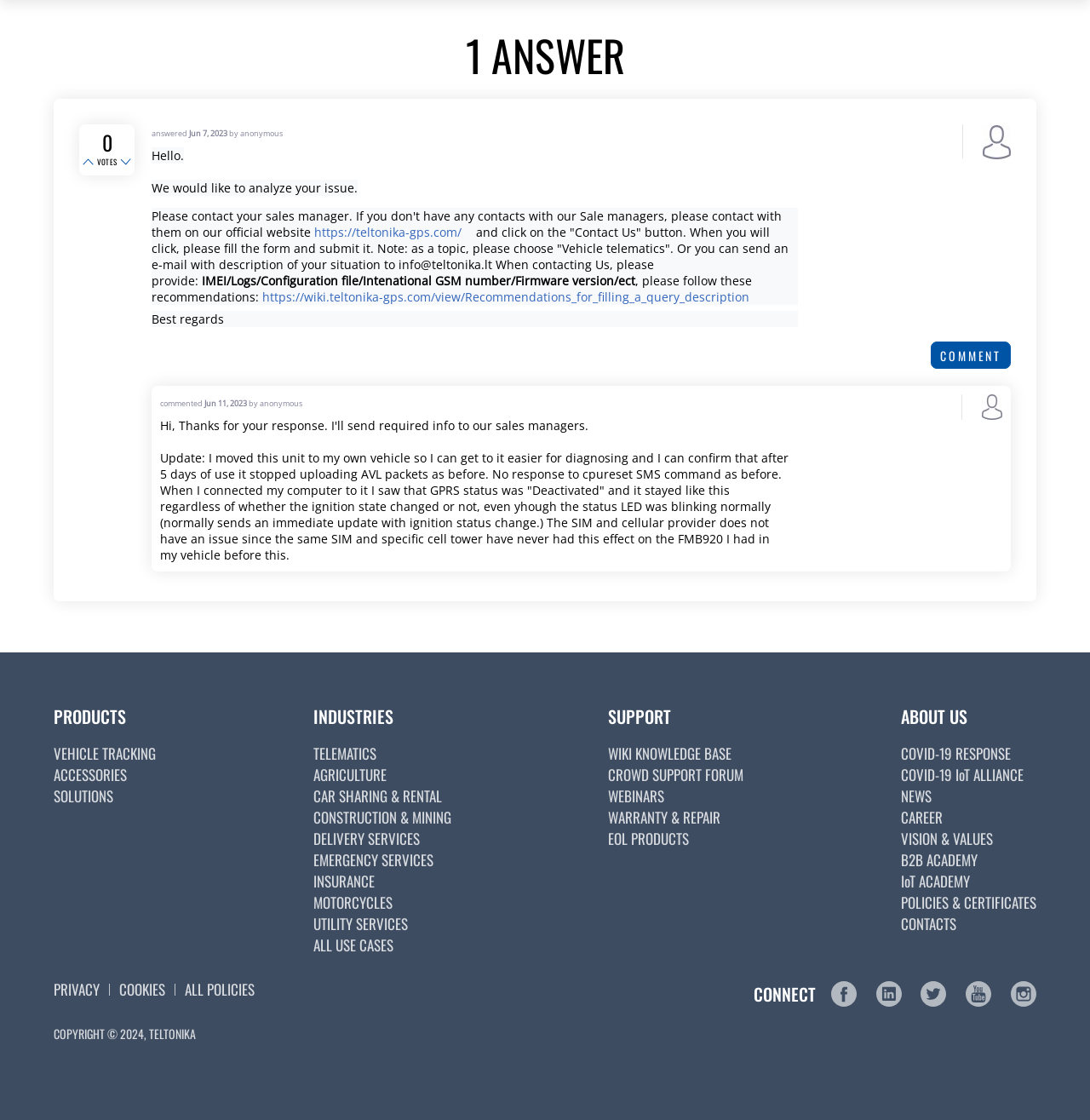Find the bounding box coordinates for the area that must be clicked to perform this action: "Click the 'comment' button".

[0.854, 0.305, 0.927, 0.329]